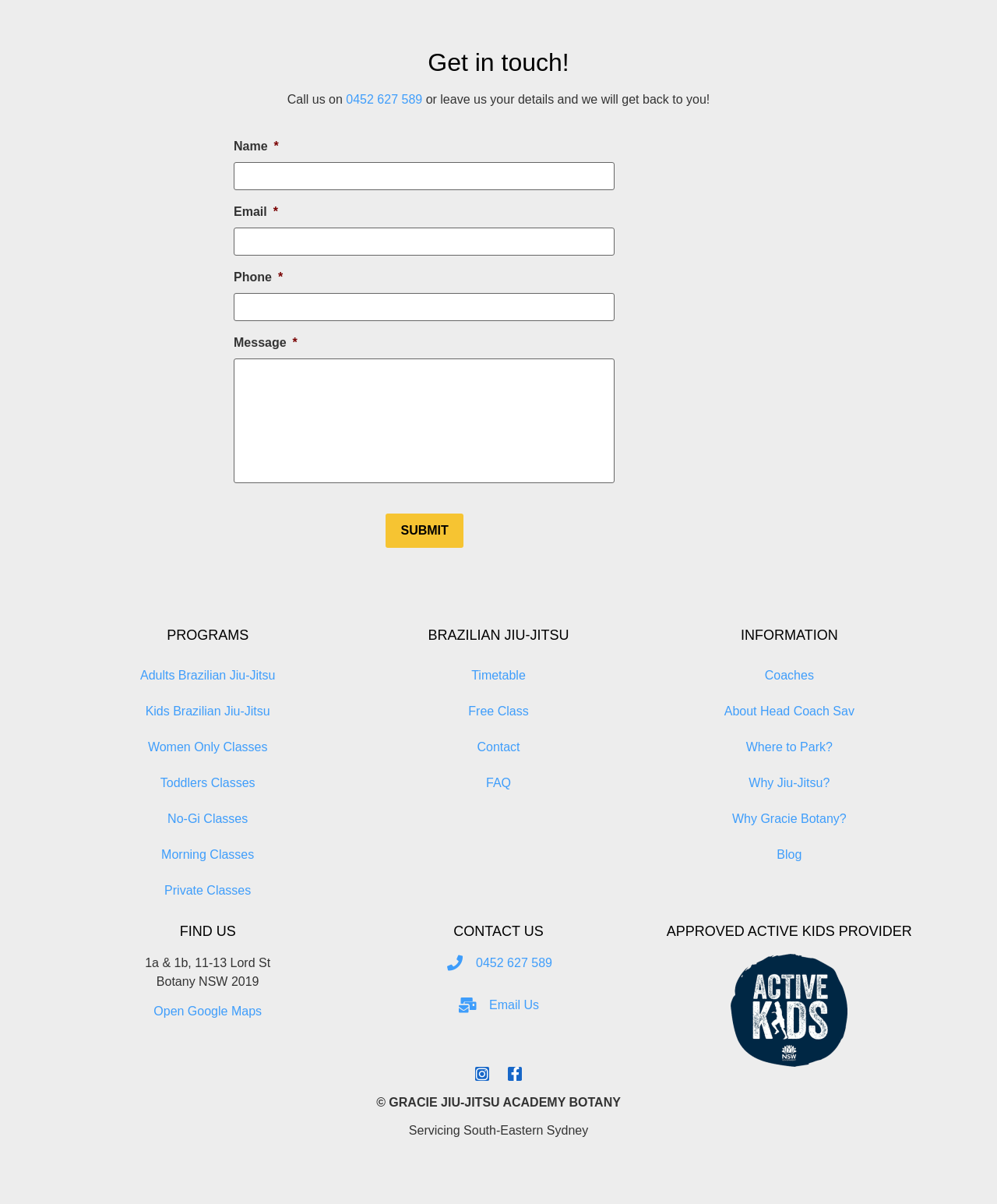Highlight the bounding box coordinates of the element you need to click to perform the following instruction: "Click the 'Adults Brazilian Jiu-Jitsu' link."

[0.062, 0.546, 0.354, 0.576]